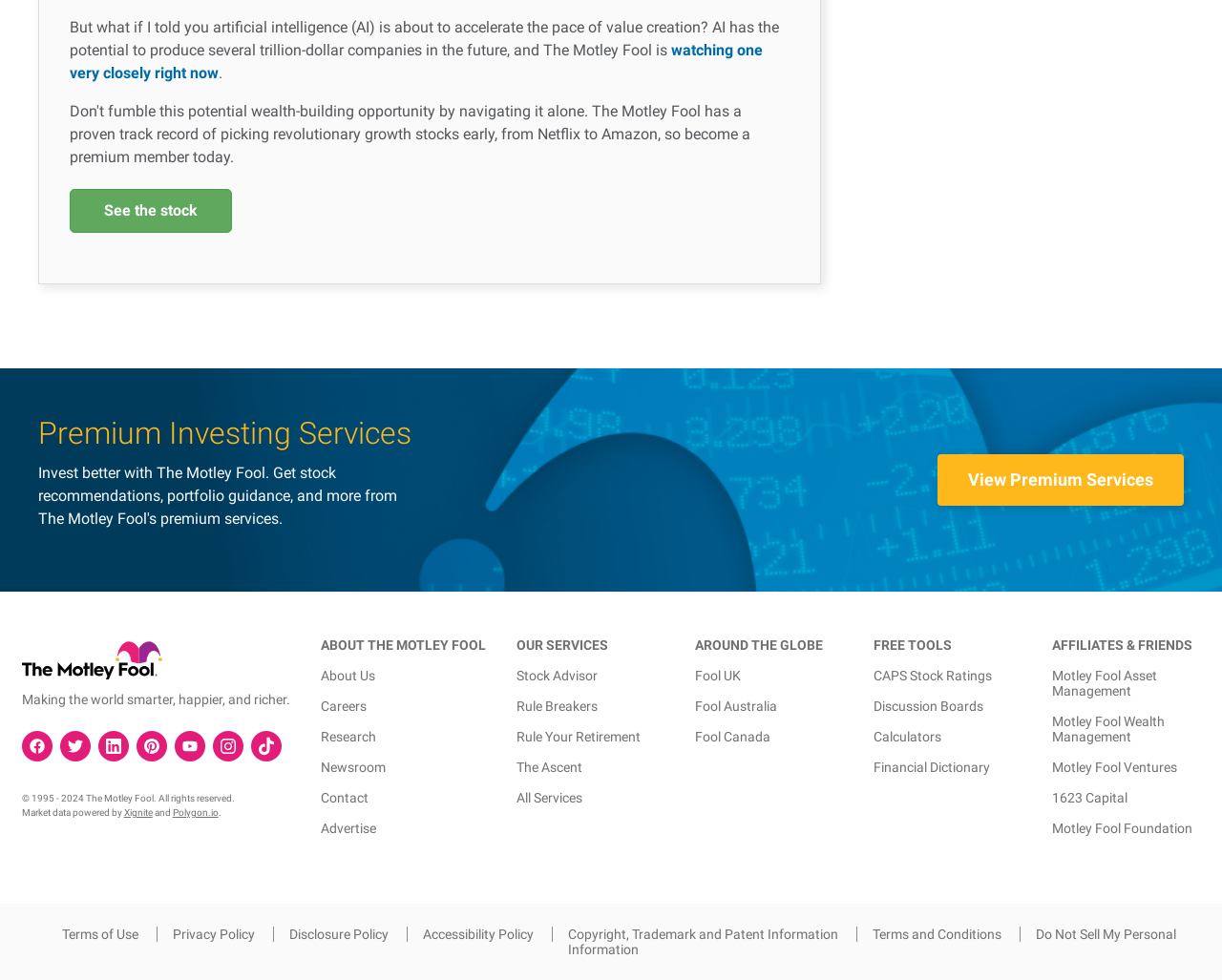Locate the bounding box coordinates of the clickable area needed to fulfill the instruction: "Follow The Motley Fool on Facebook".

[0.018, 0.746, 0.043, 0.777]